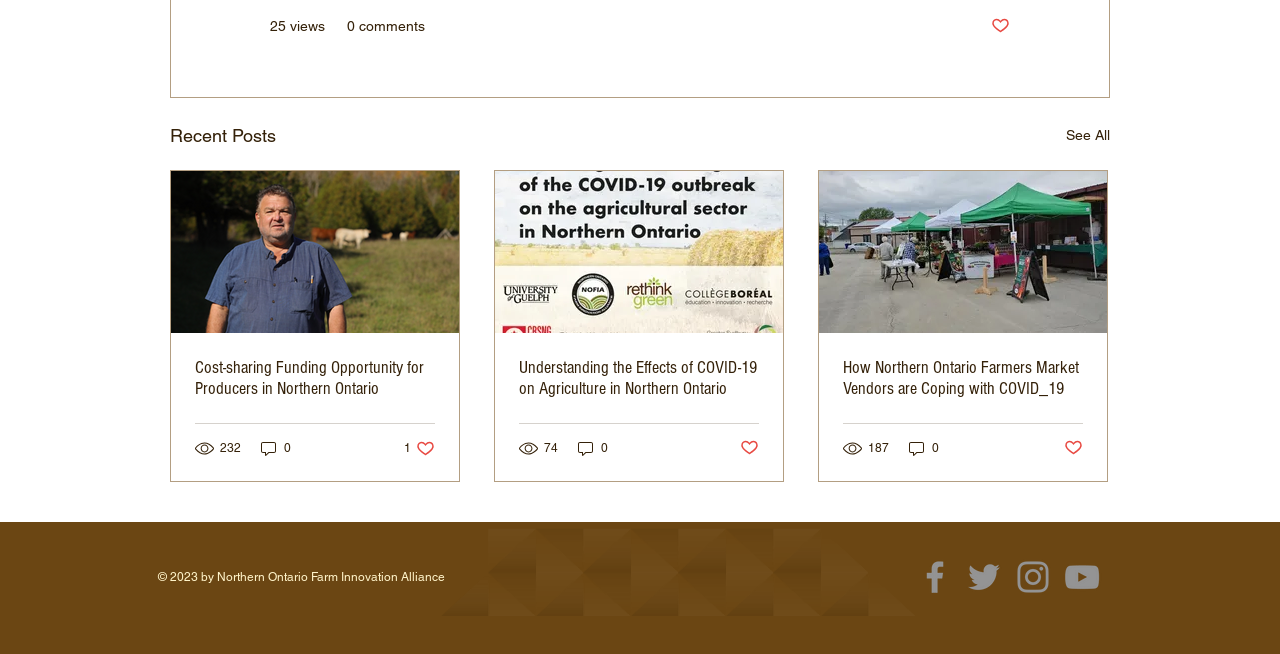Please determine the bounding box coordinates for the element that should be clicked to follow these instructions: "Save".

None